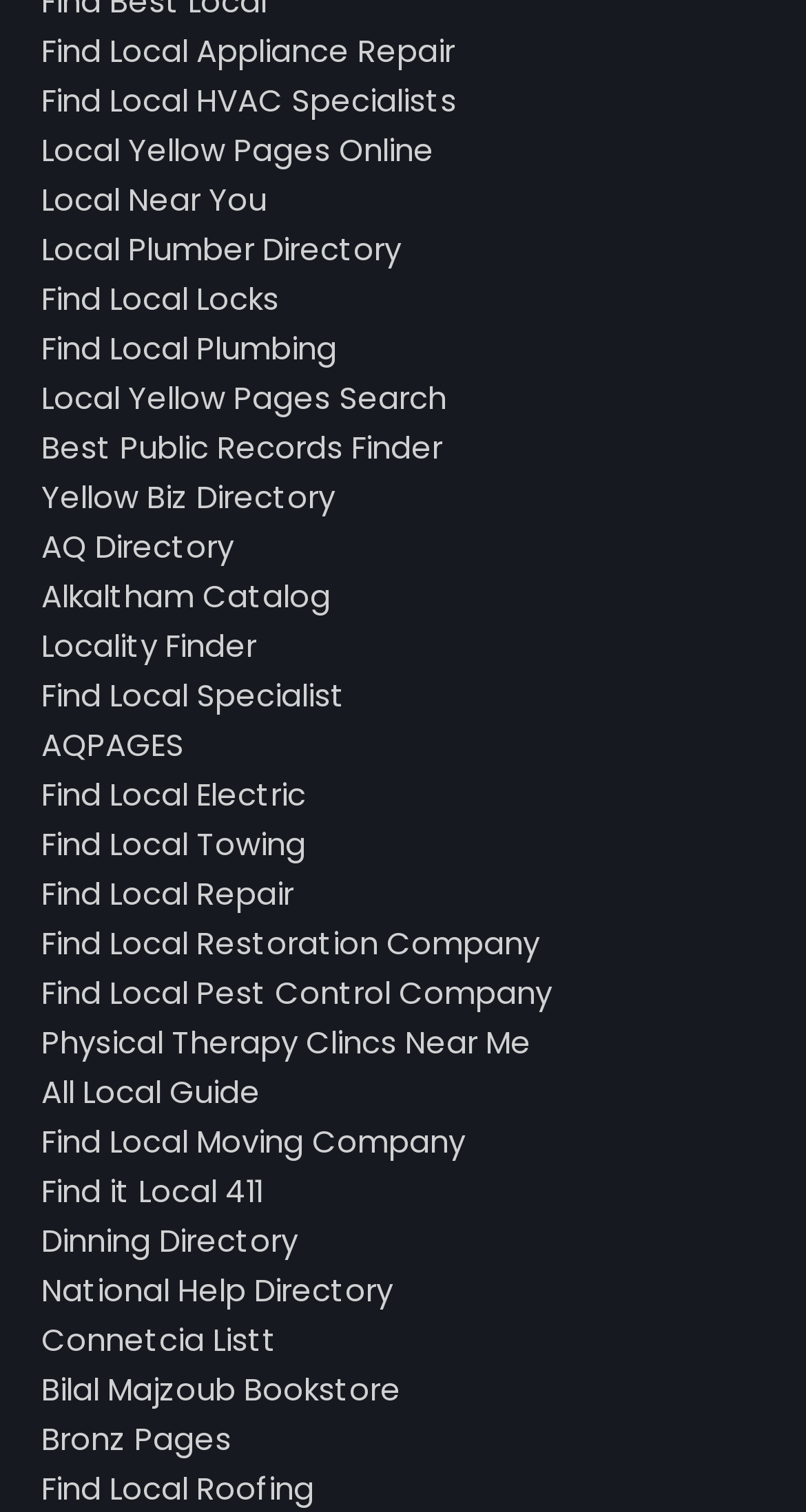Mark the bounding box of the element that matches the following description: "Bronz Pages".

[0.051, 0.937, 0.287, 0.966]